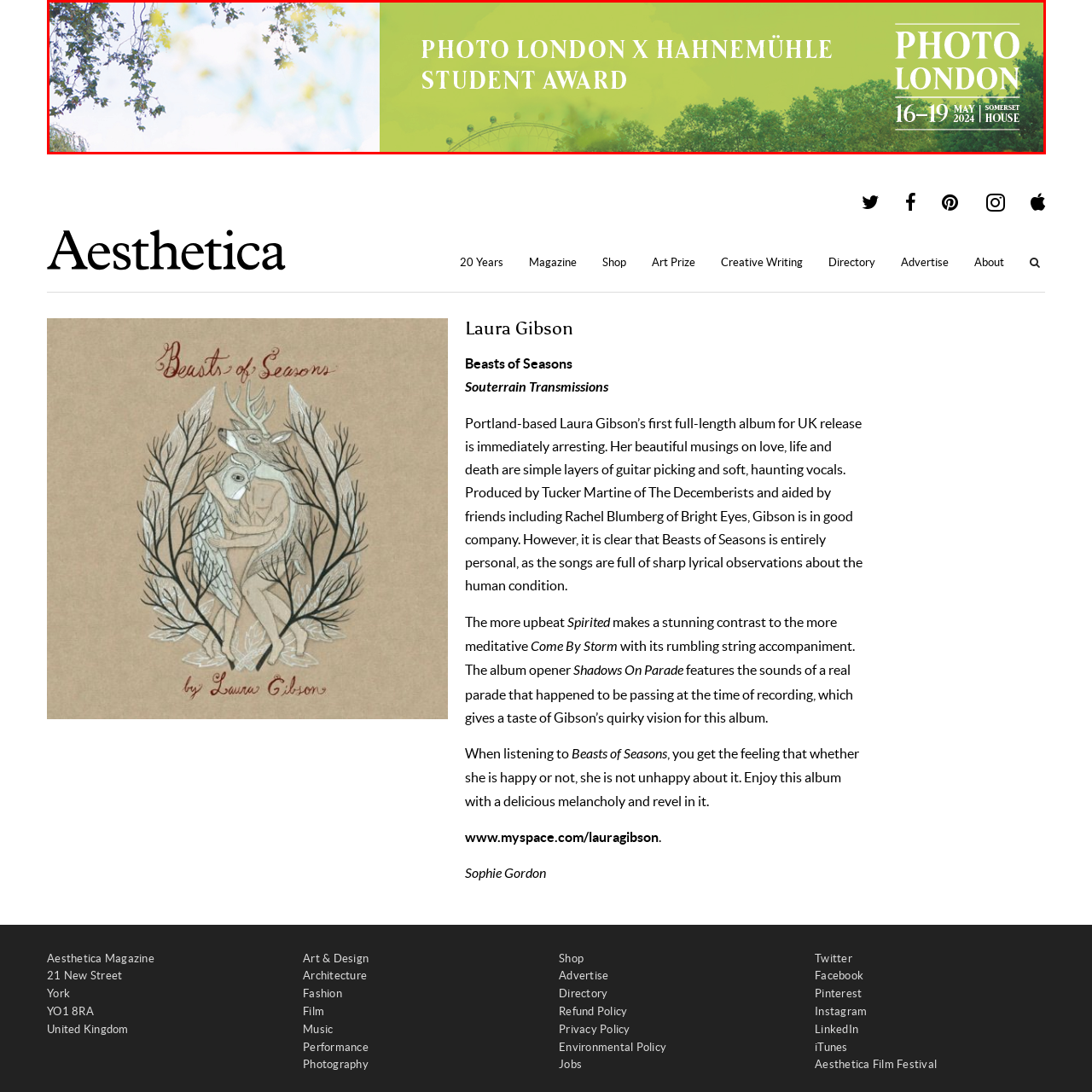What are the dates of the exhibition?
Analyze the highlighted section in the red bounding box of the image and respond to the question with a detailed explanation.

The caption explicitly mentions the dates of the exhibition as '16–19 May 2024', which indicates the duration of the event.